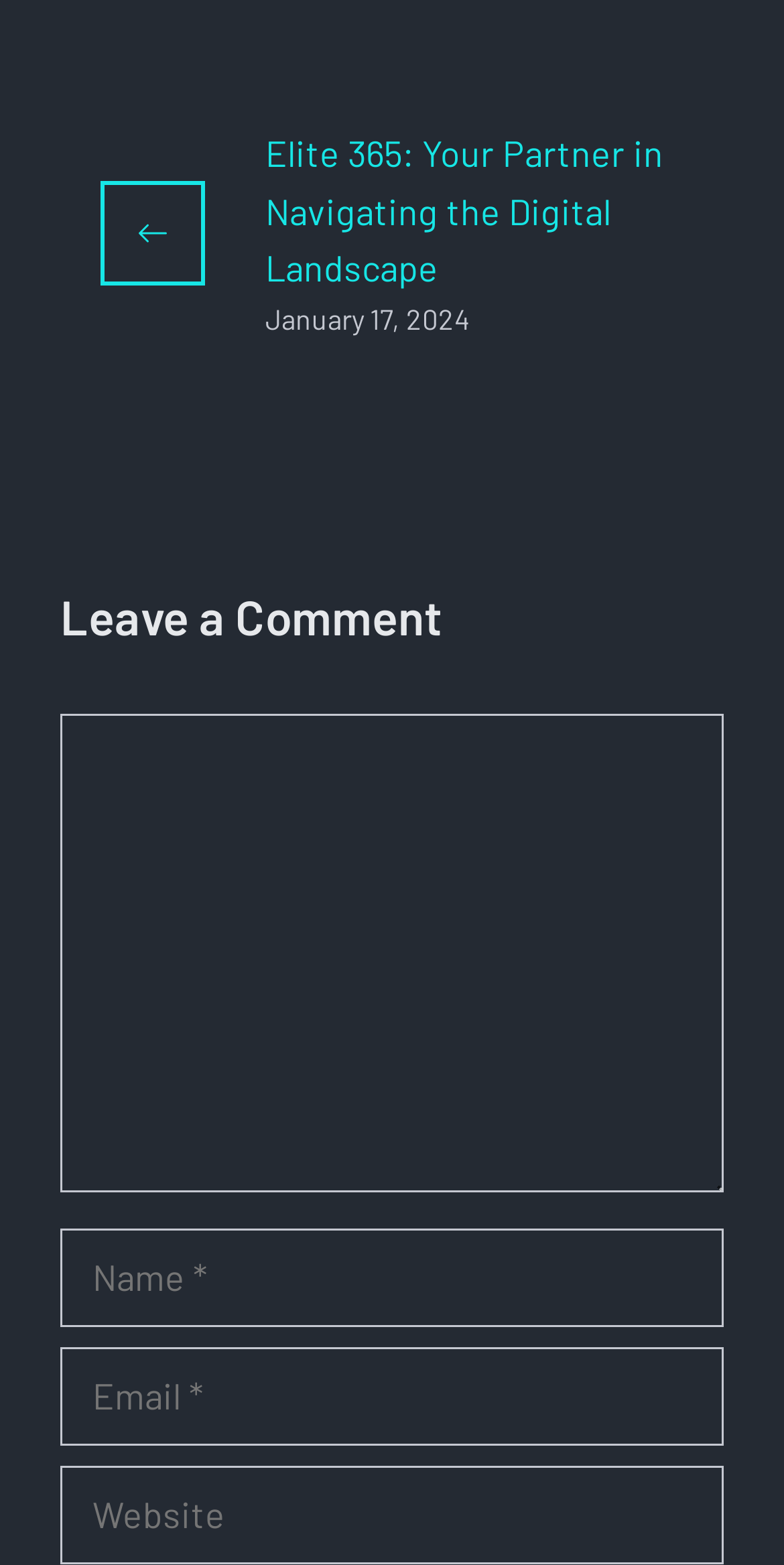Using the provided element description: "Home", identify the bounding box coordinates. The coordinates should be four floats between 0 and 1 in the order [left, top, right, bottom].

None